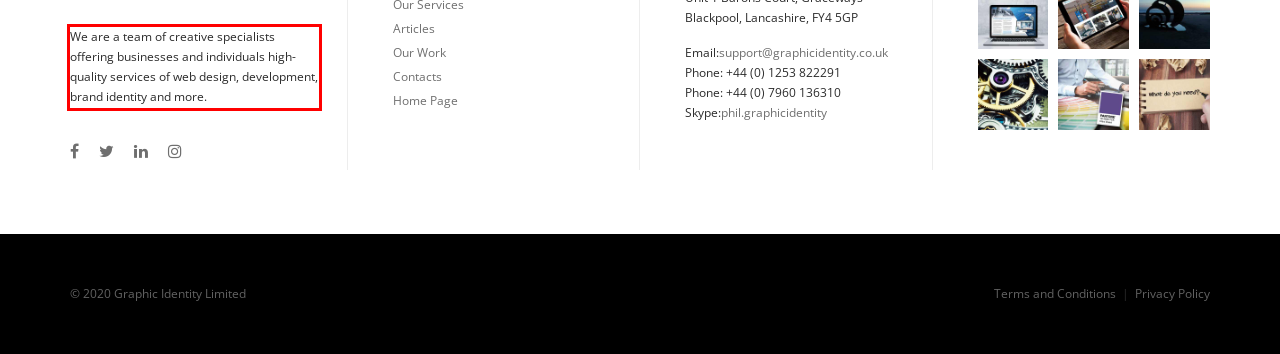Please identify the text within the red rectangular bounding box in the provided webpage screenshot.

We are a team of creative specialists offering businesses and individuals high-quality services of web design, development, brand identity and more.